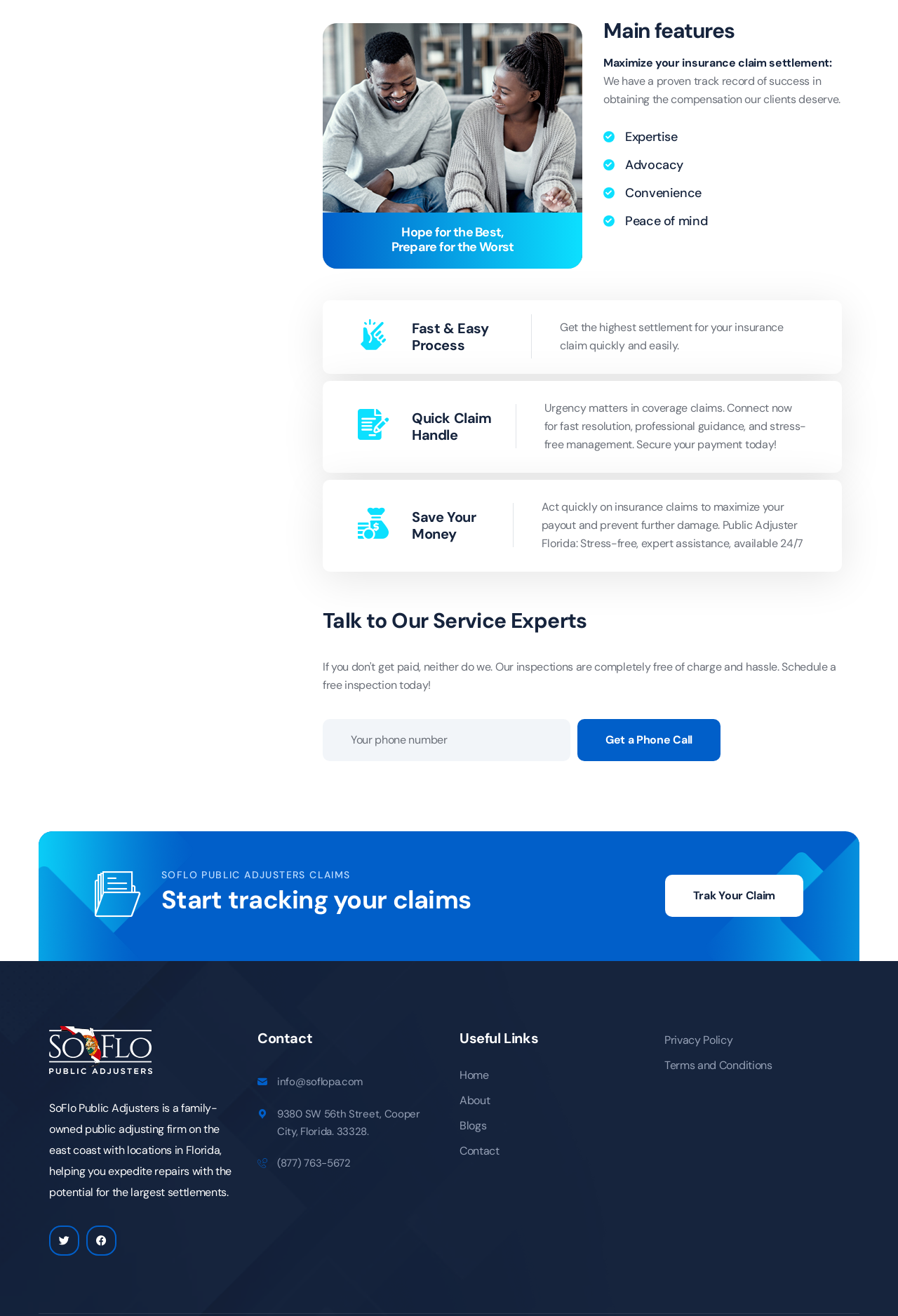Using a single word or phrase, answer the following question: 
What is the purpose of the 'Trak Your Claim' link?

To track claims